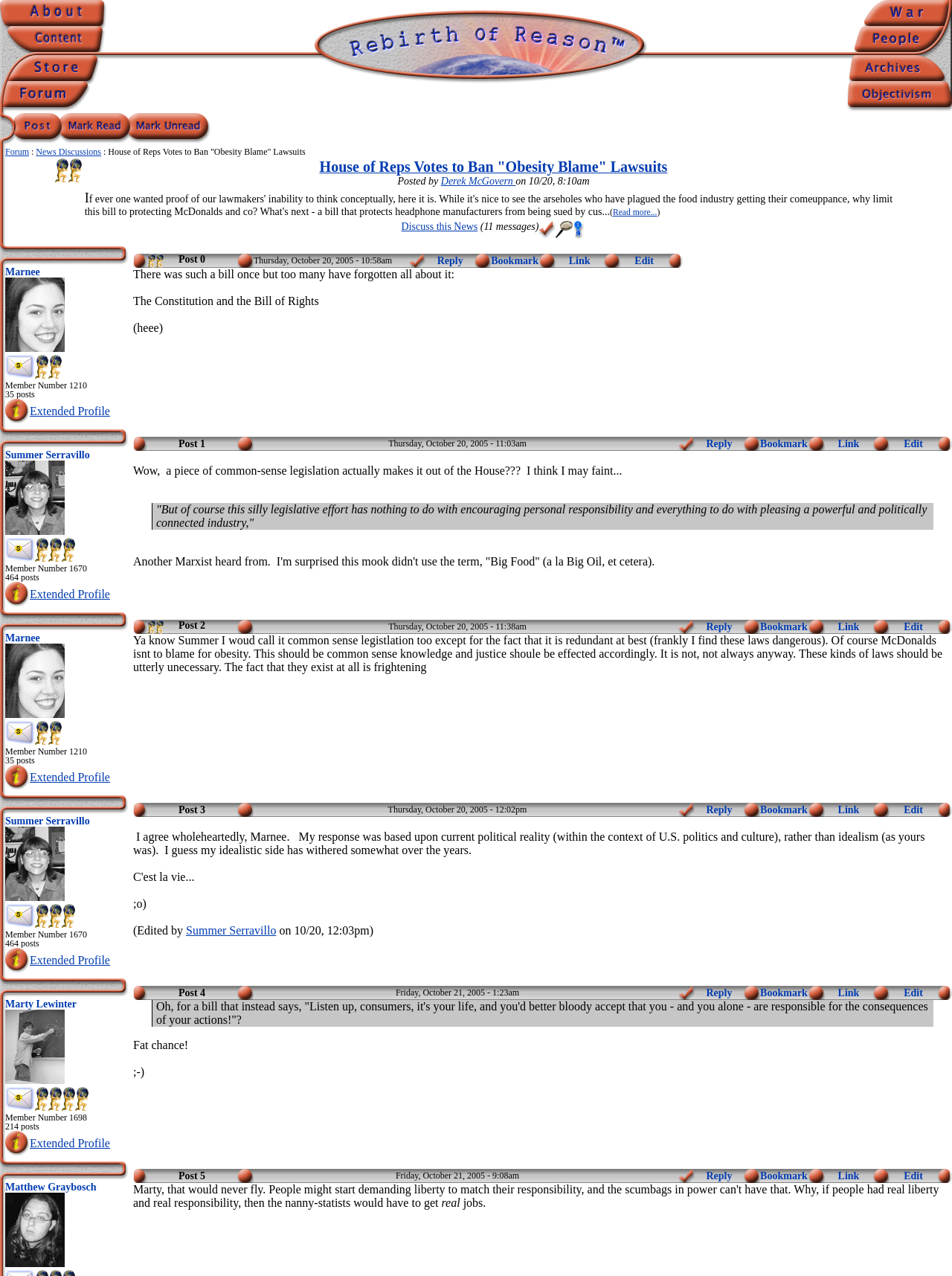From the element description: "Forum", extract the bounding box coordinates of the UI element. The coordinates should be expressed as four float numbers between 0 and 1, in the order [left, top, right, bottom].

[0.005, 0.115, 0.03, 0.123]